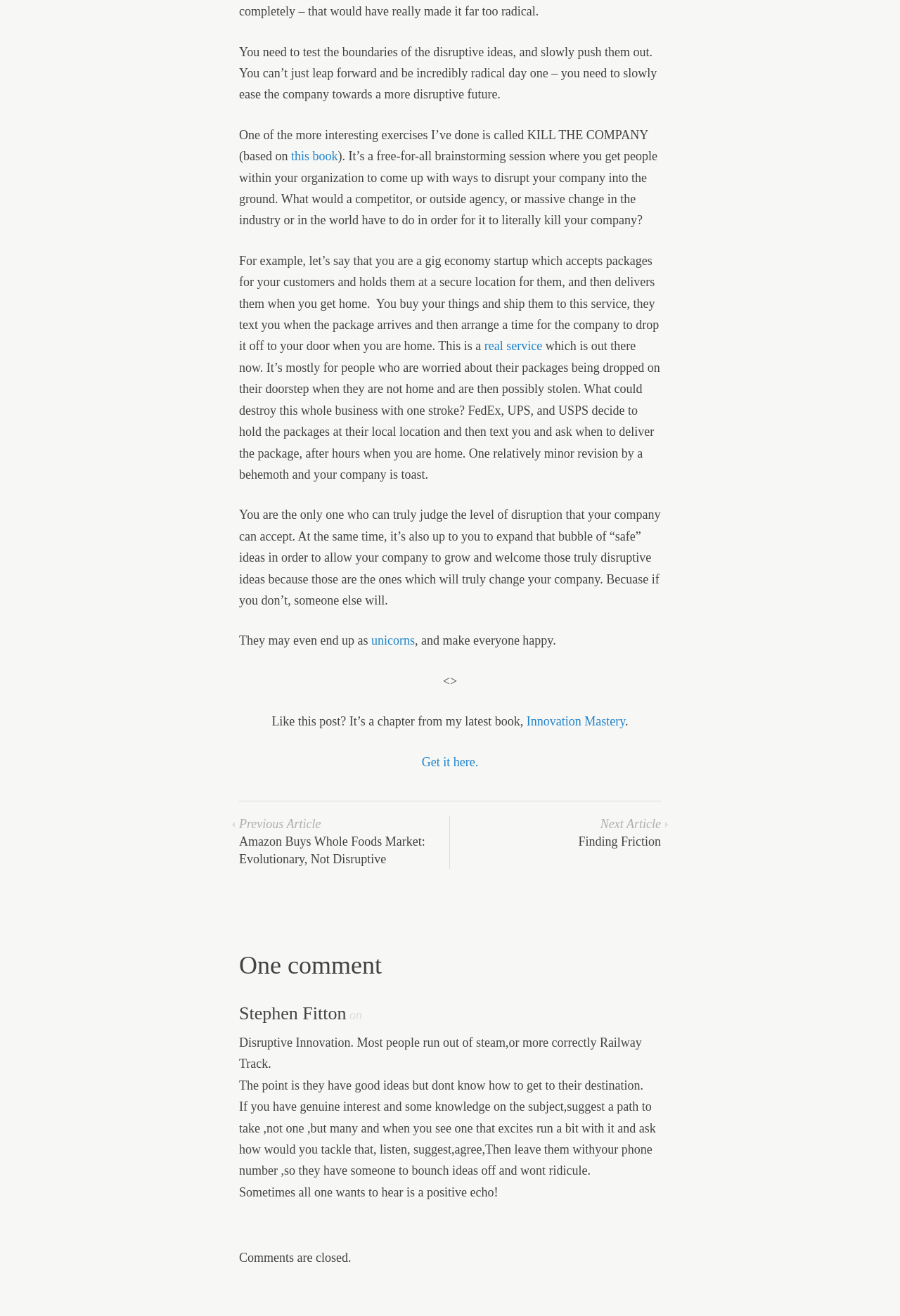Identify the bounding box coordinates for the UI element described as: "This article".

None